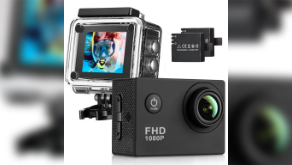What is the camera's design feature?
Examine the image and give a concise answer in one word or a short phrase.

Robust design